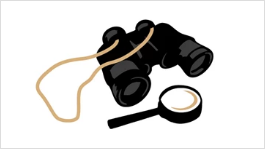Give a one-word or short phrase answer to this question: 
What is the purpose of the magnifying glass?

Detail-oriented examination